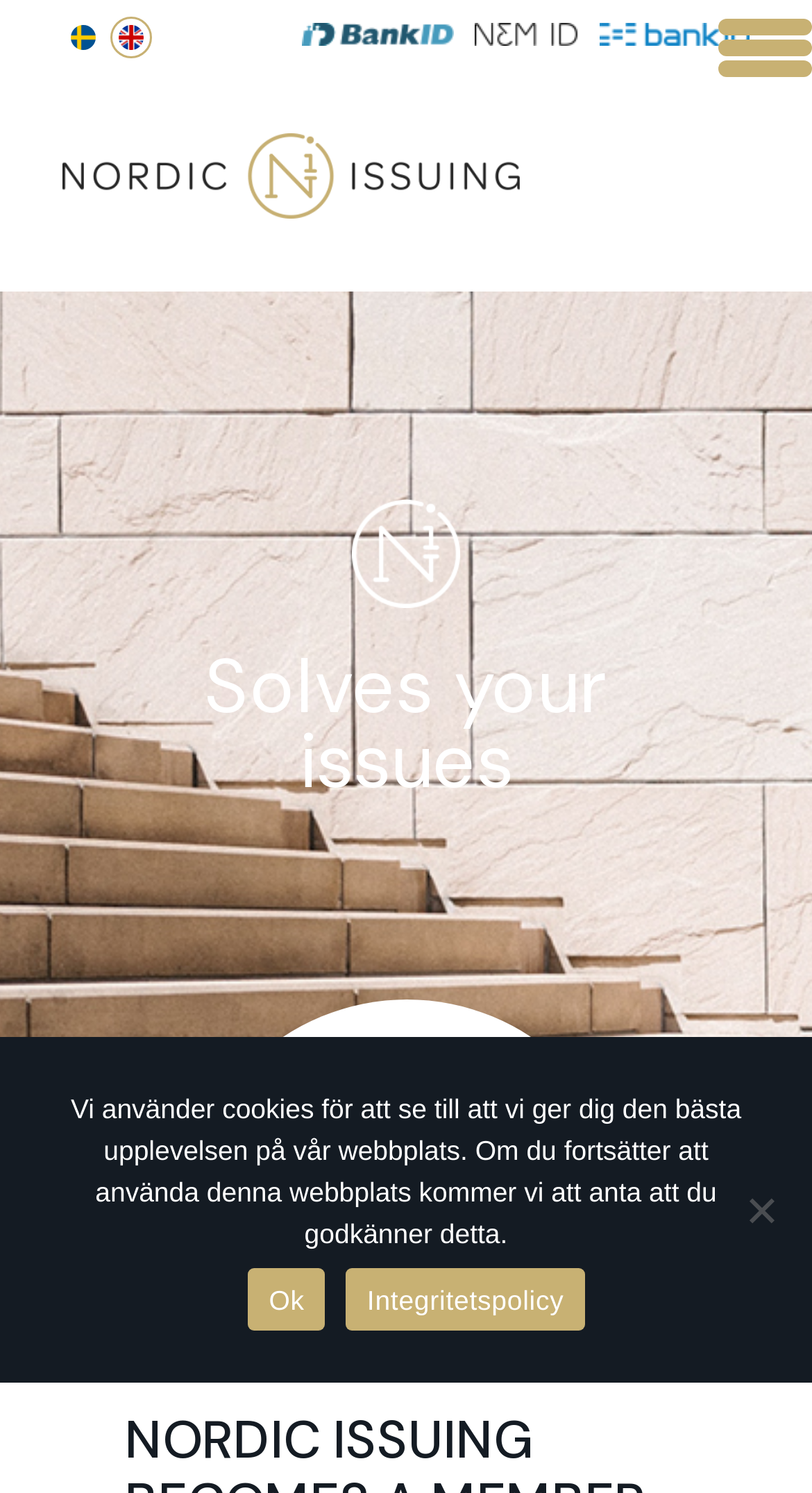Please answer the following query using a single word or phrase: 
What is the purpose of the button at the top right corner?

Menu Trigger